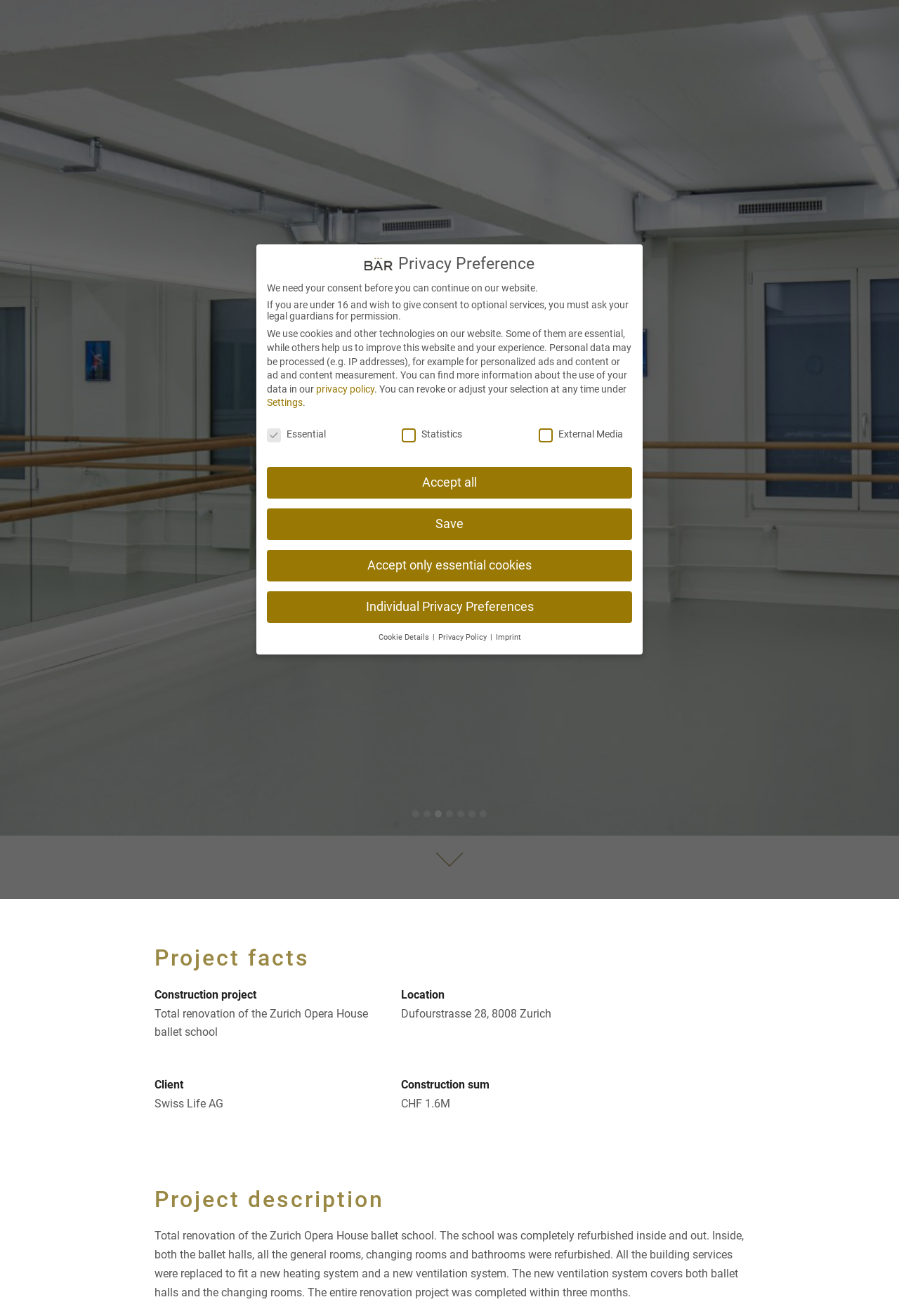Provide a one-word or brief phrase answer to the question:
What was replaced in the building services?

Heating system and ventilation system